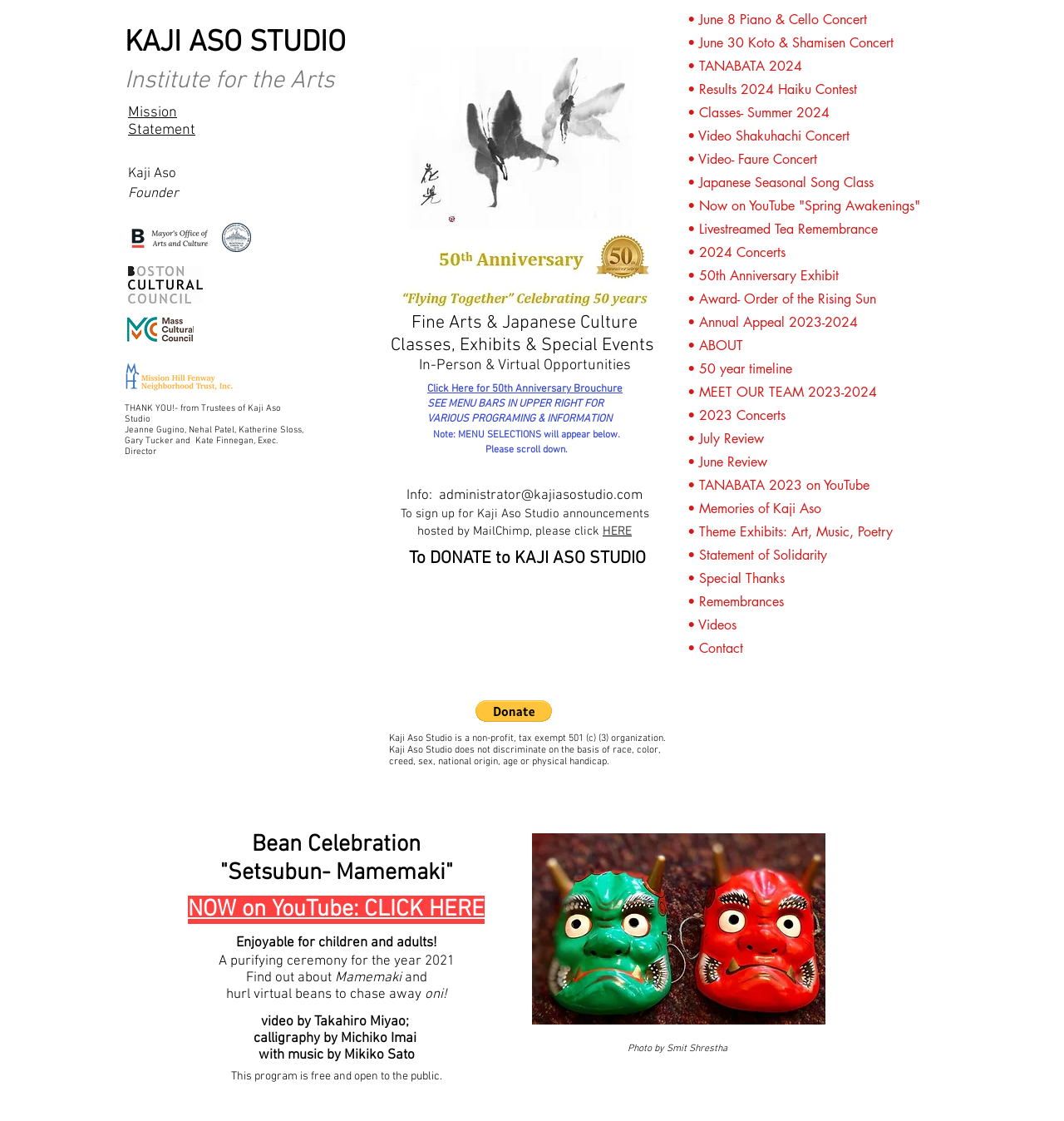Please find the bounding box coordinates of the element that must be clicked to perform the given instruction: "Go to ABOUT page". The coordinates should be four float numbers from 0 to 1, i.e., [left, top, right, bottom].

None